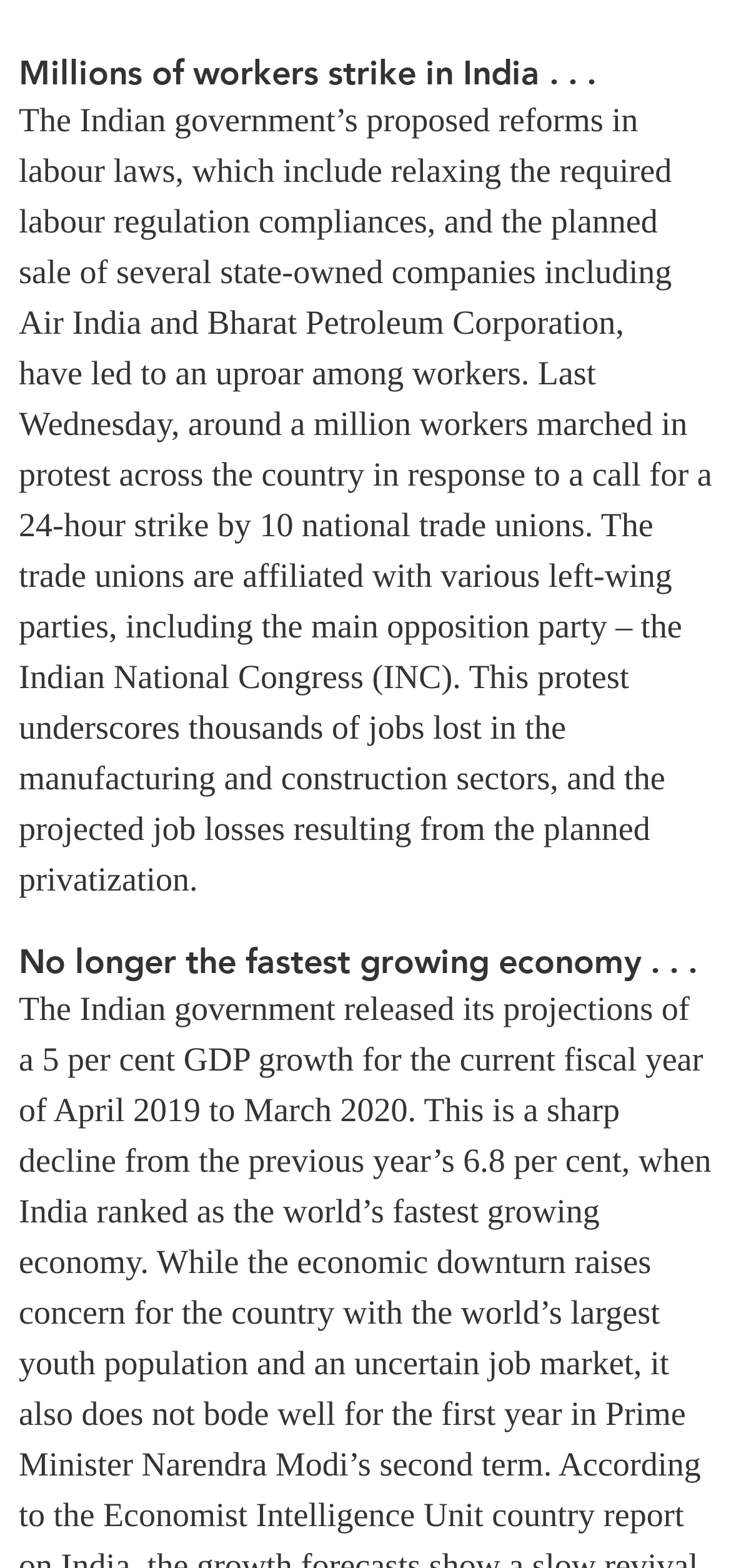Predict the bounding box for the UI component with the following description: "Contact Us".

[0.555, 0.792, 0.923, 0.836]